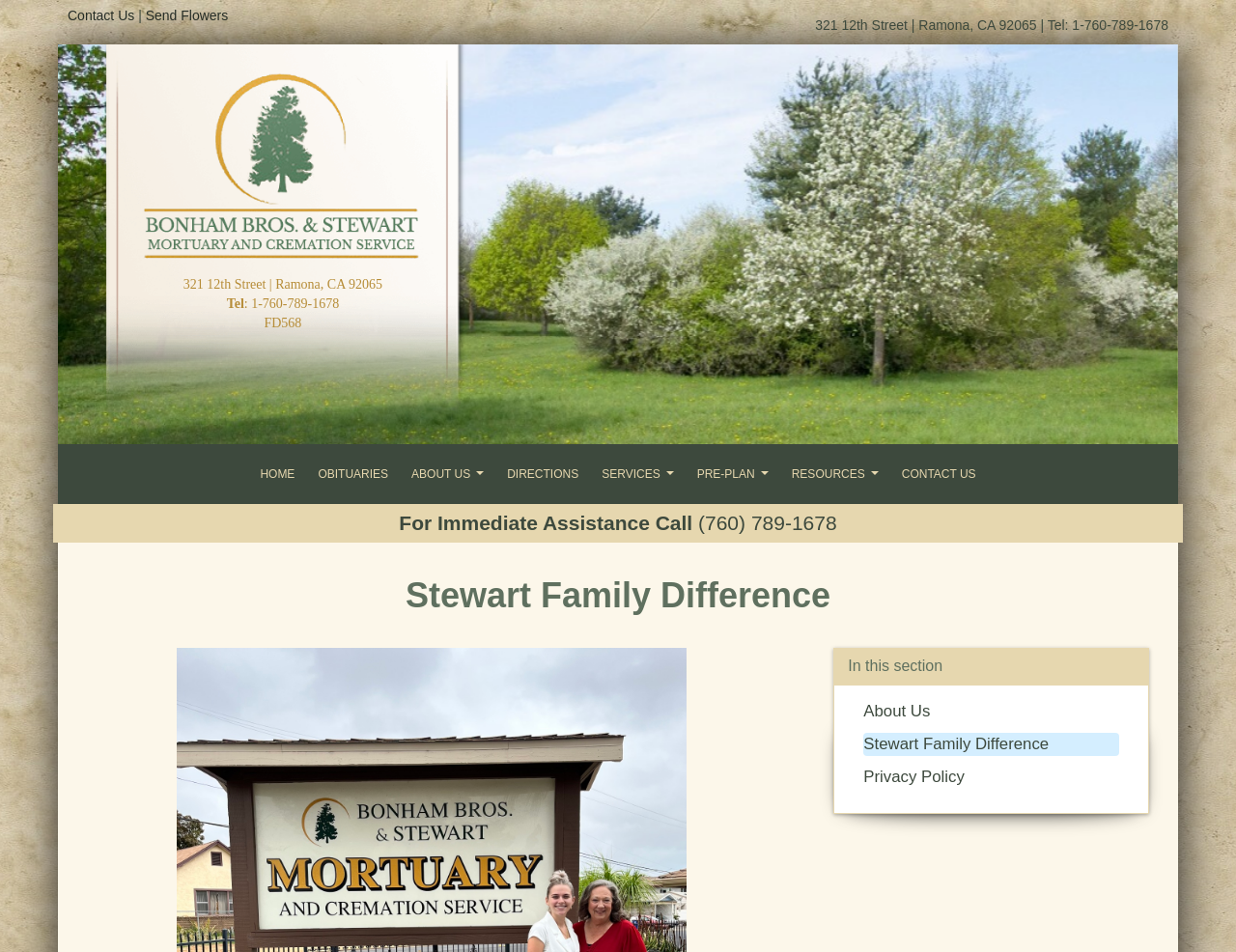Give a concise answer of one word or phrase to the question: 
What is the address of the funeral home?

321 12th Street, Ramona, CA 92065